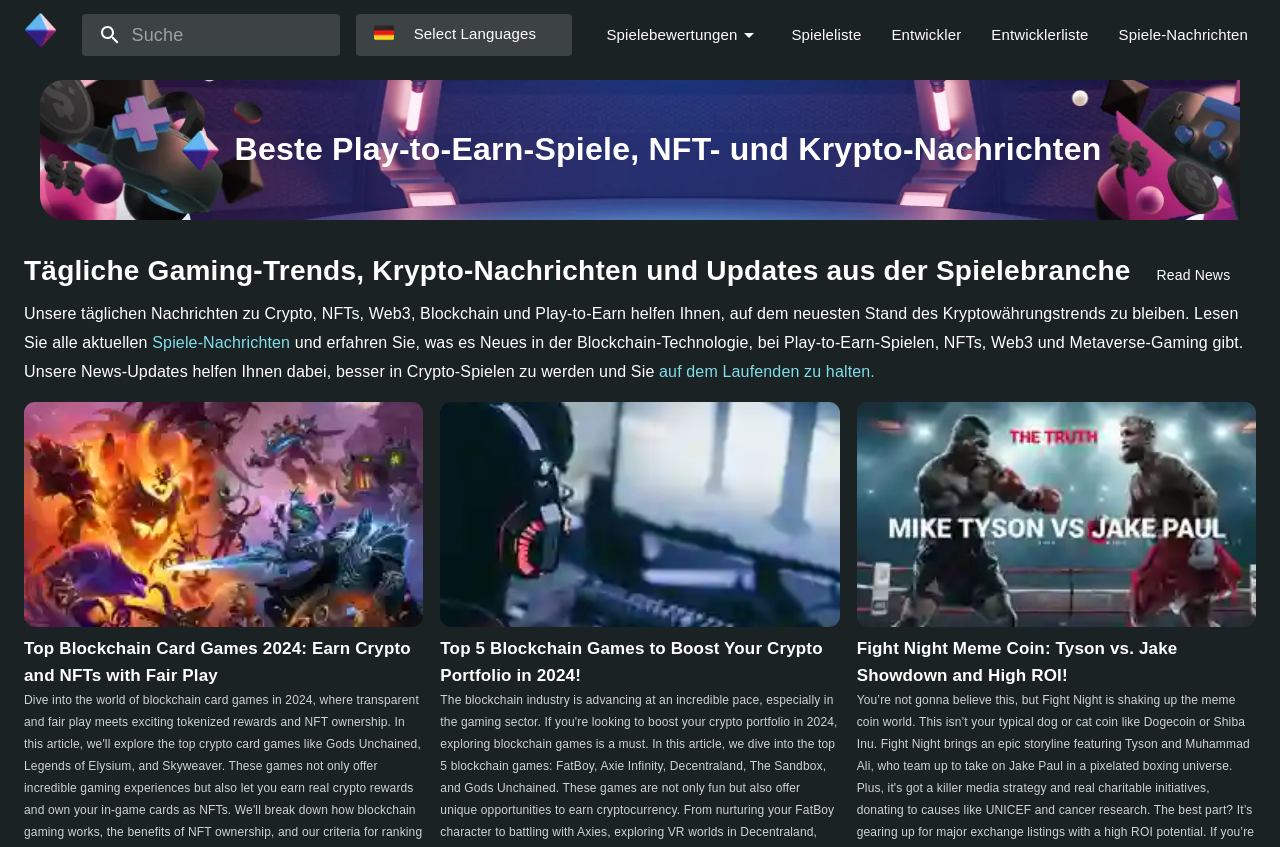What is the purpose of the 'Select Languages' dropdown?
By examining the image, provide a one-word or phrase answer.

To change language